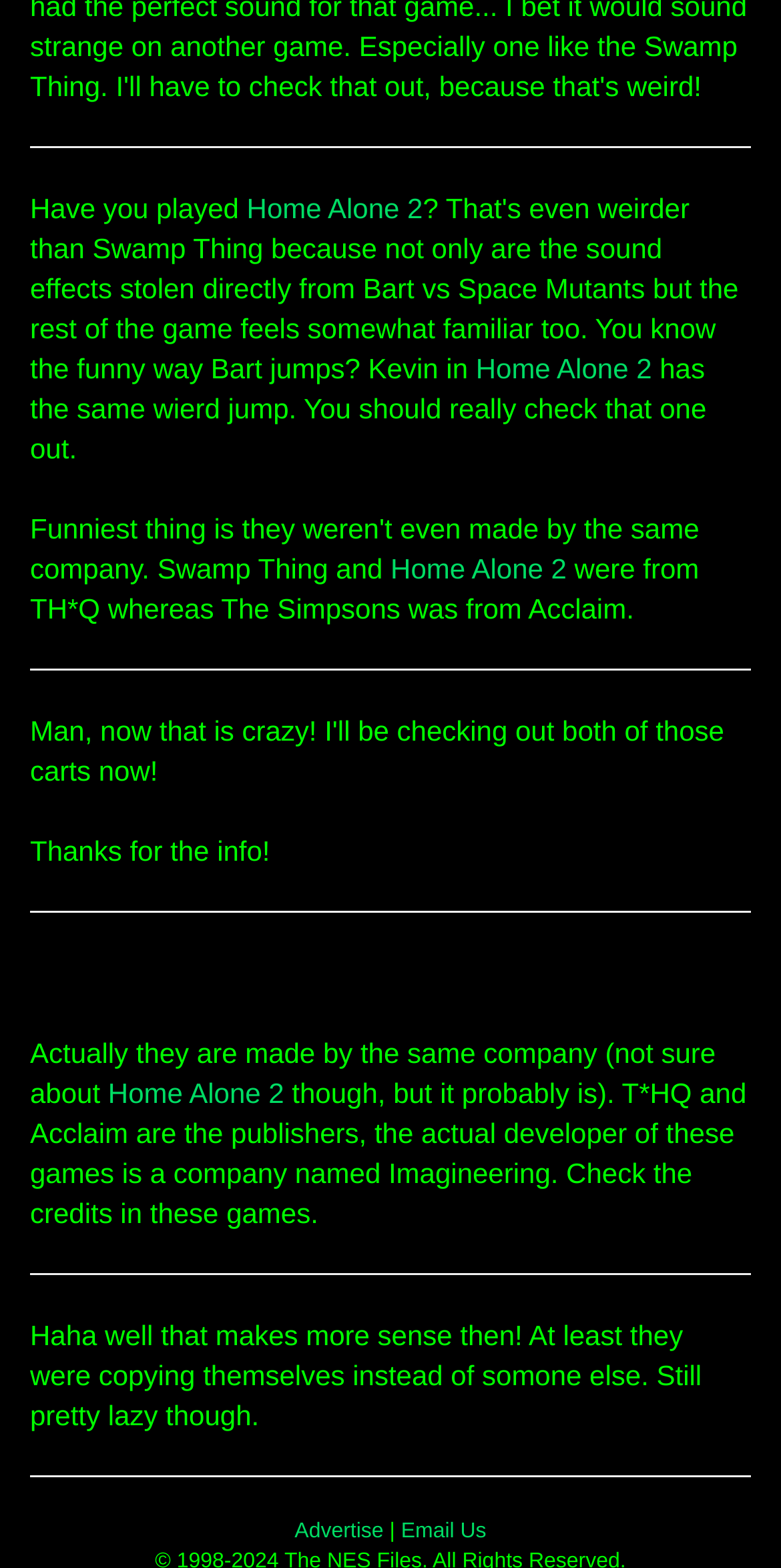What is the text of the last static text element?
Look at the screenshot and respond with one word or a short phrase.

Haha well that makes more sense then!